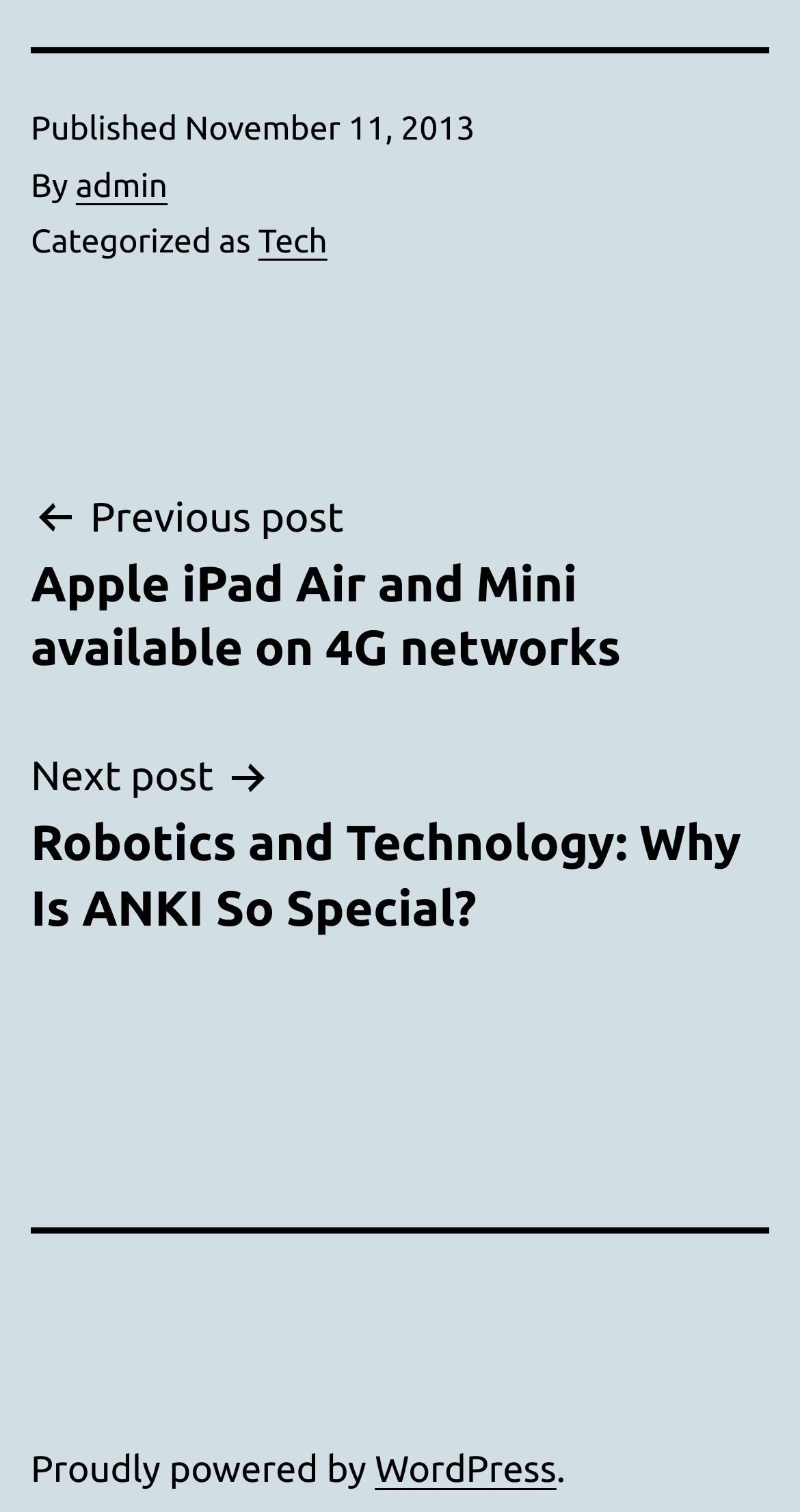What is the title of the previous post?
Answer the question with just one word or phrase using the image.

Apple iPad Air and Mini available on 4G networks